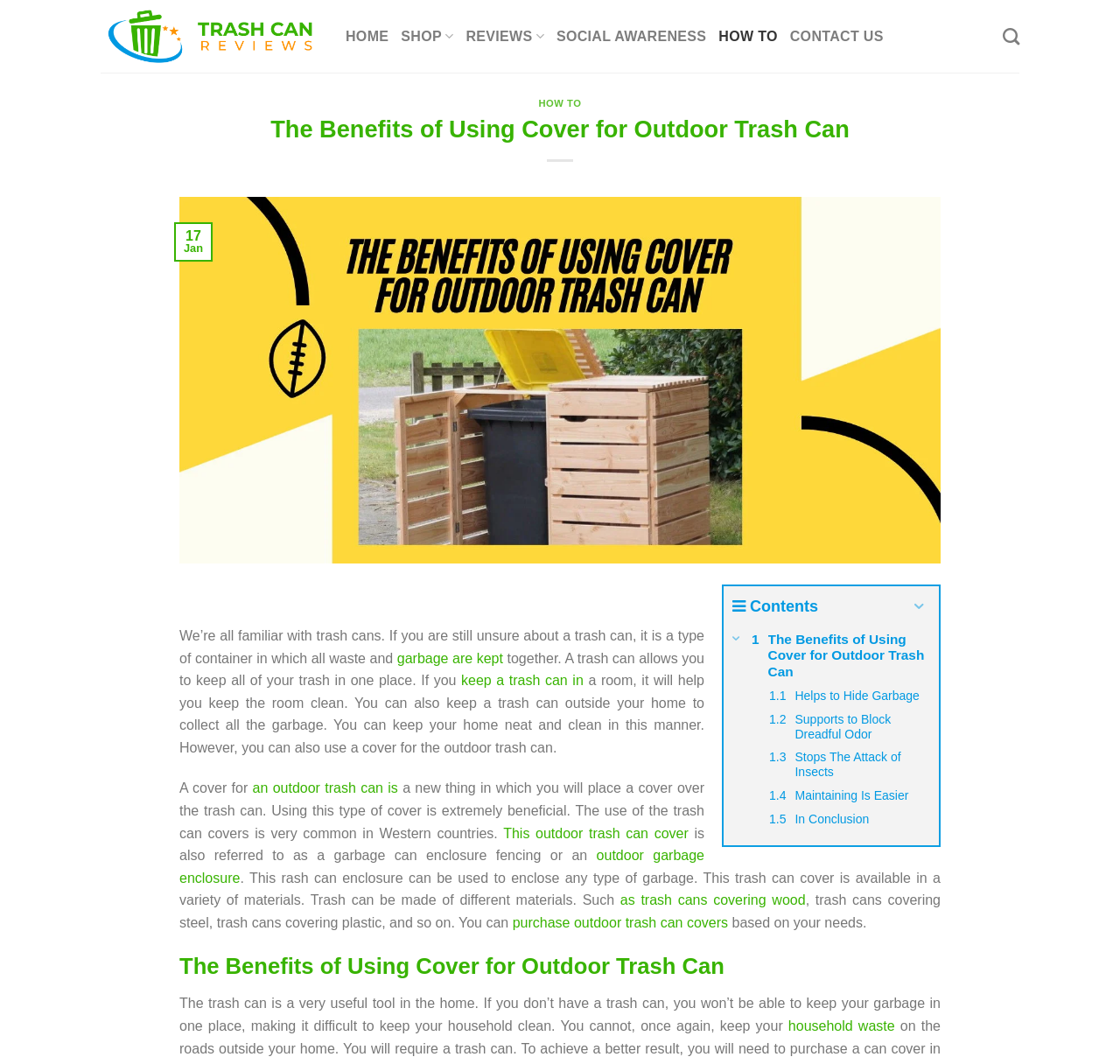Identify the bounding box coordinates of the area you need to click to perform the following instruction: "Read about 'HOW TO'".

[0.642, 0.015, 0.694, 0.053]